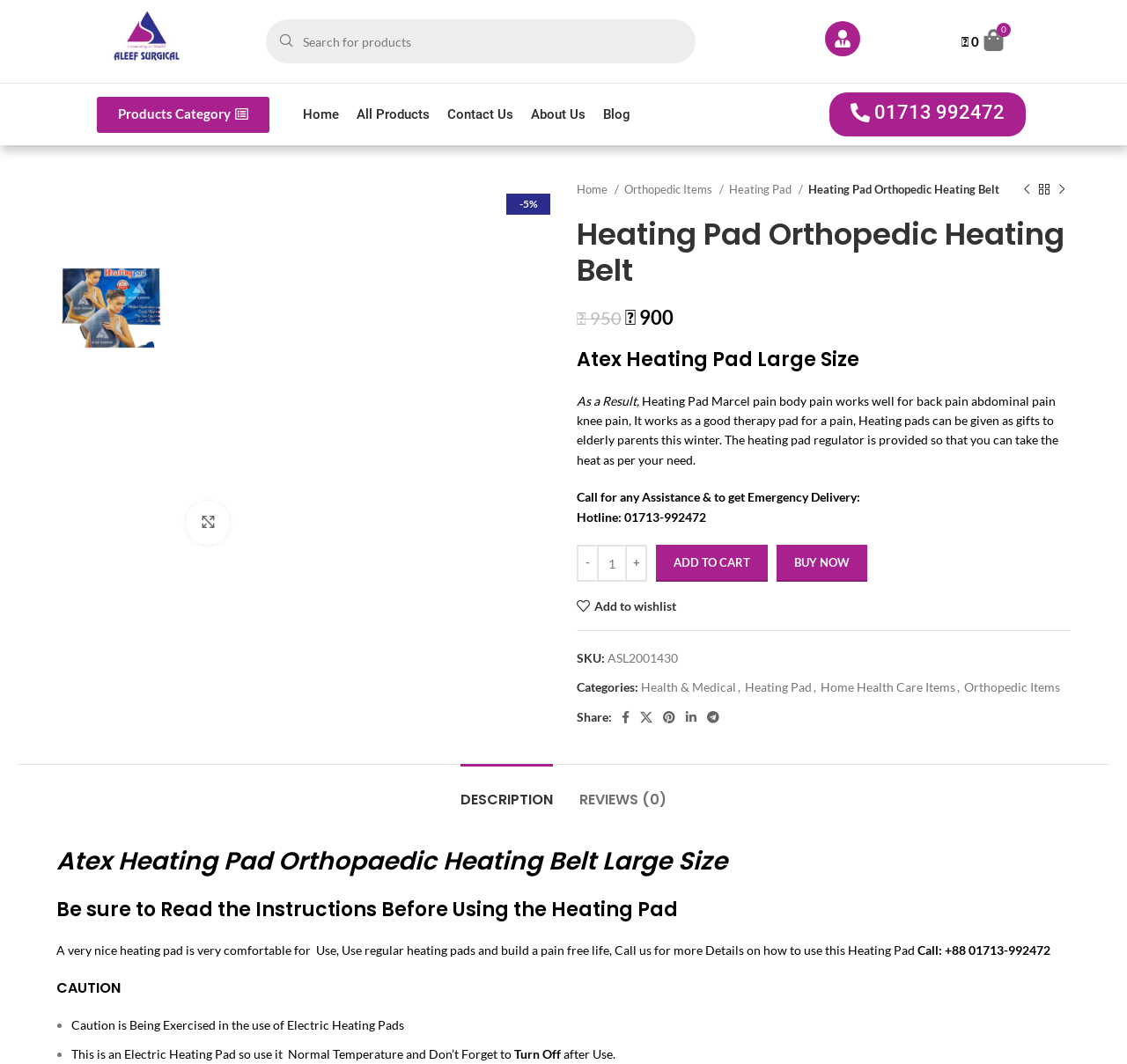Please find and give the text of the main heading on the webpage.

Heating Pad Orthopedic Heating Belt